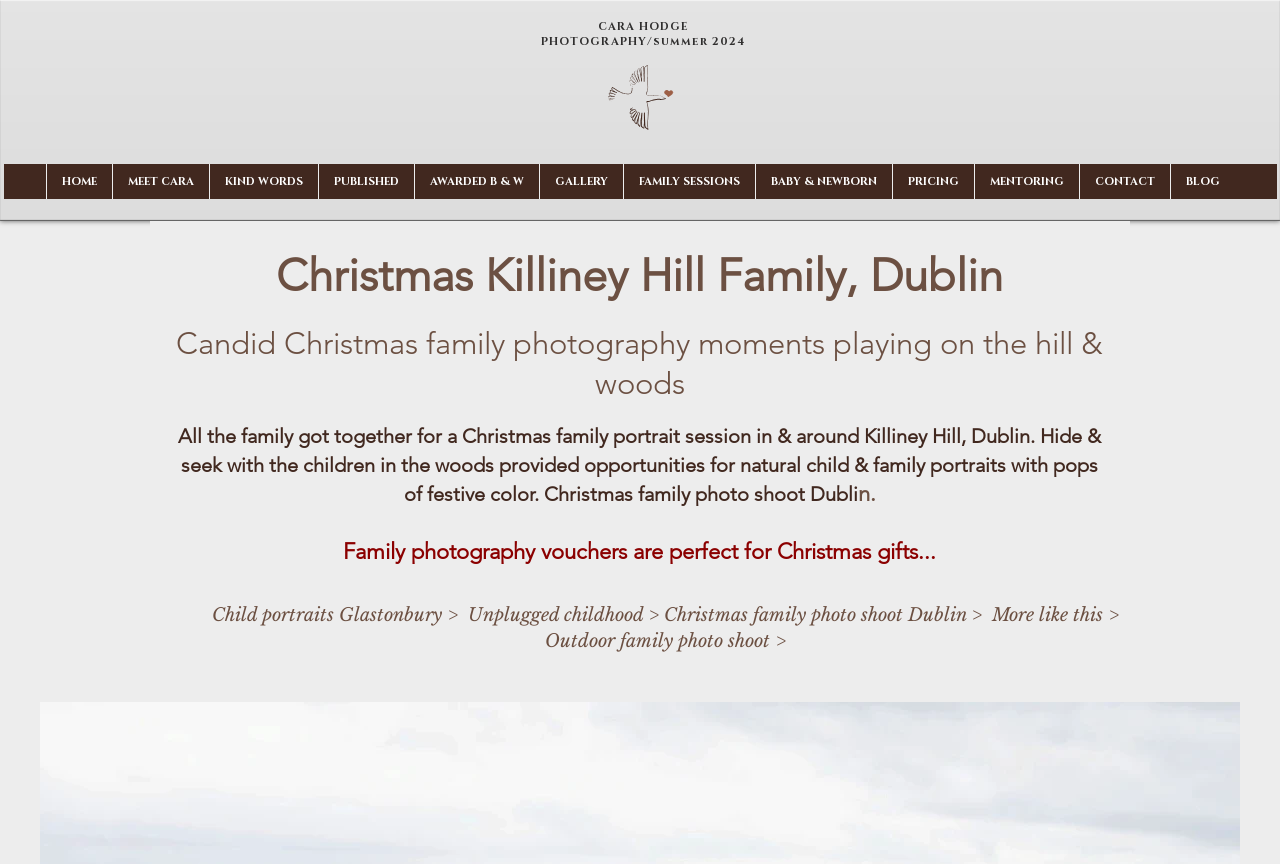Please determine the bounding box coordinates of the section I need to click to accomplish this instruction: "Explore the 'GALLERY' section".

[0.421, 0.19, 0.487, 0.23]